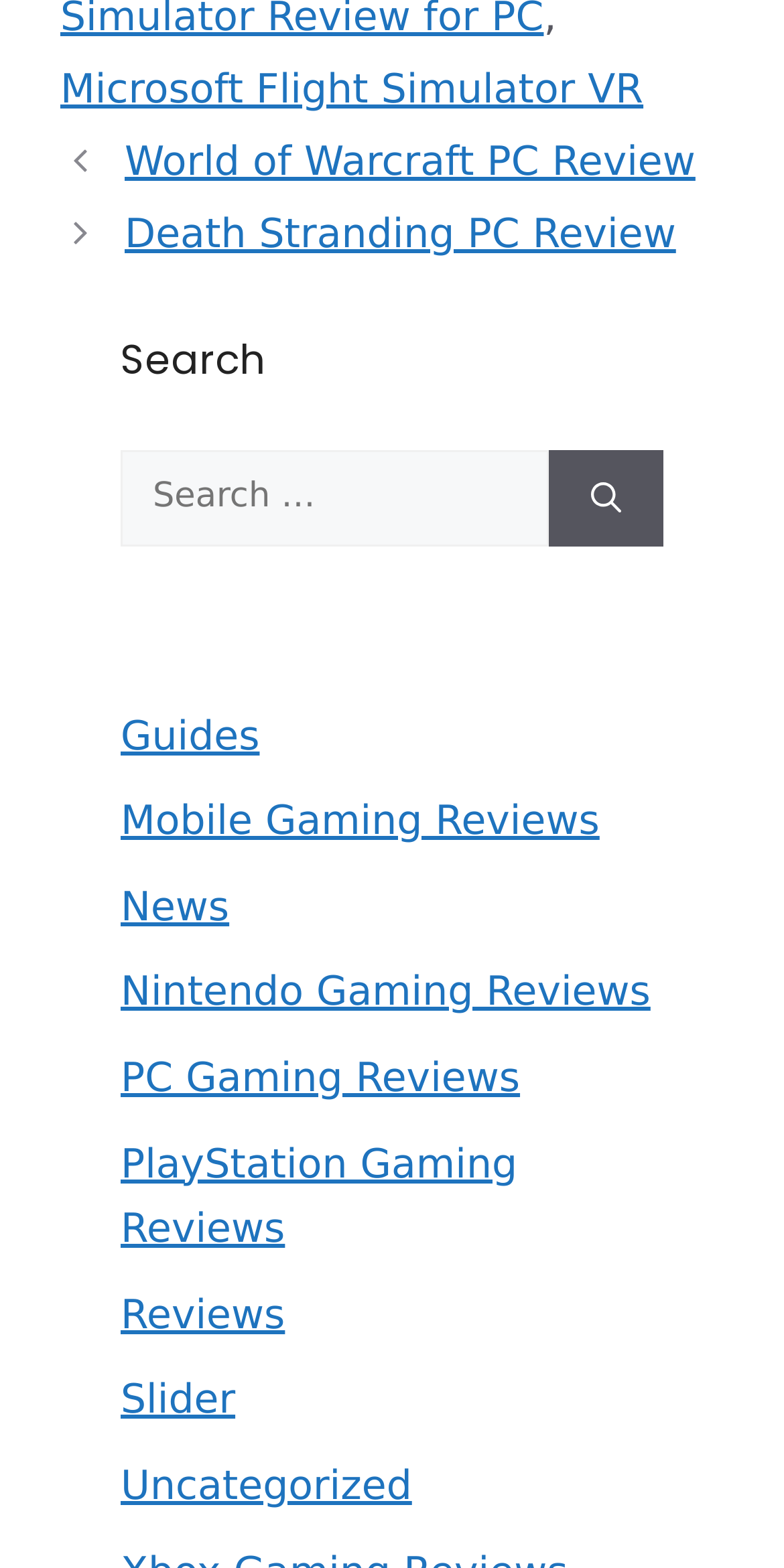Could you indicate the bounding box coordinates of the region to click in order to complete this instruction: "Search with the search button".

[0.7, 0.287, 0.846, 0.348]